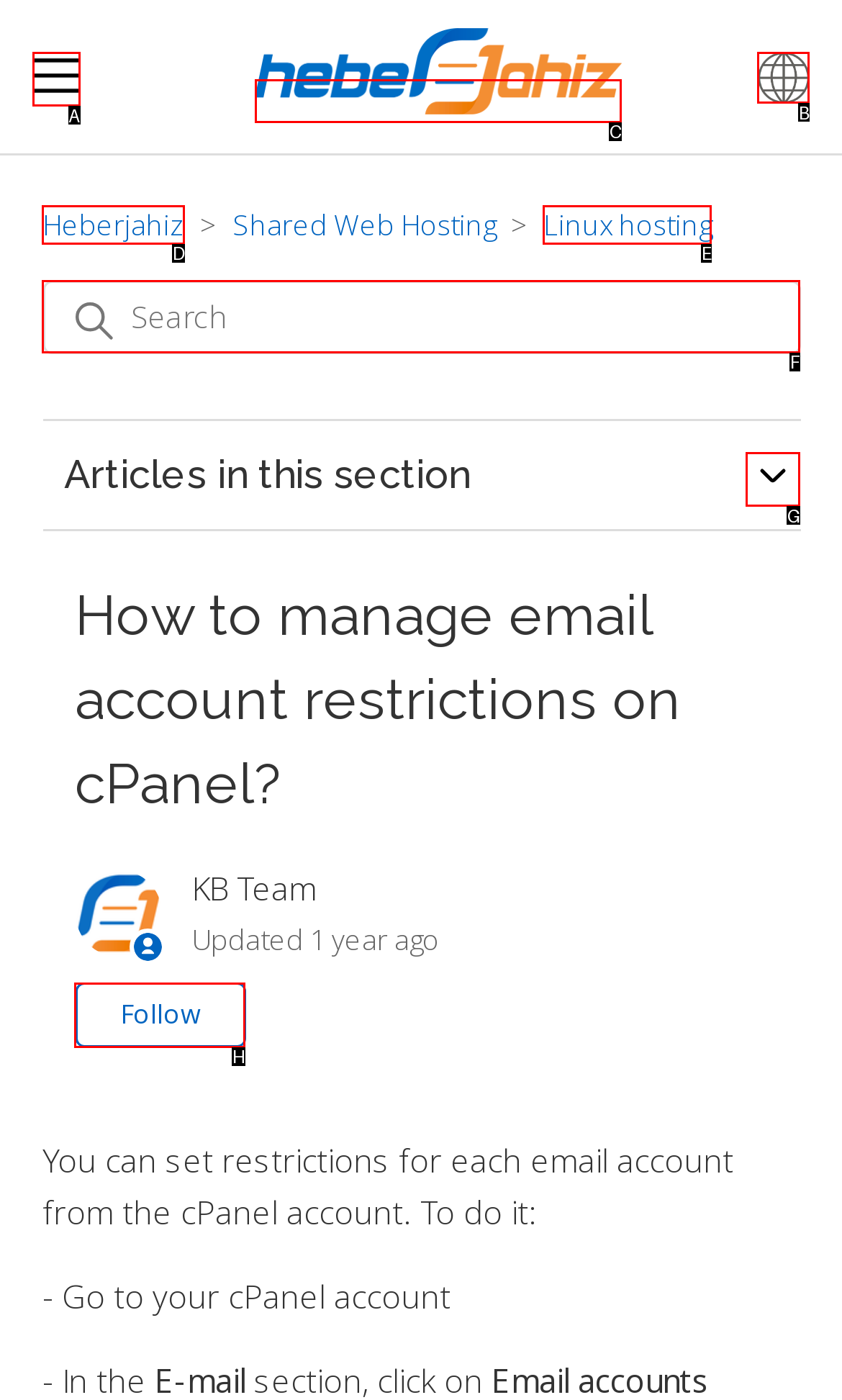Identify the letter of the option that should be selected to accomplish the following task: Search. Provide the letter directly.

F